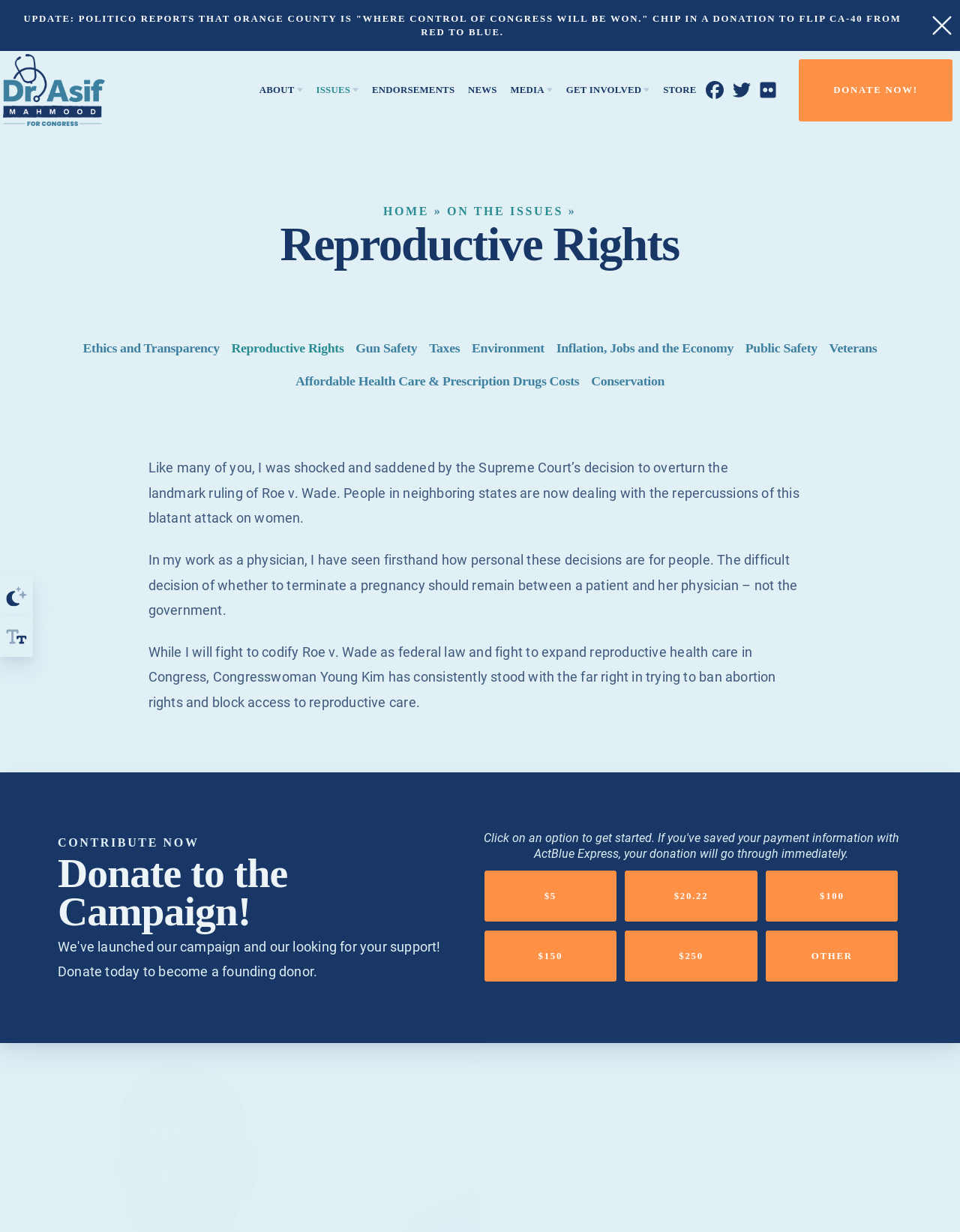Identify the bounding box coordinates for the element that needs to be clicked to fulfill this instruction: "Visit the candidate's Facebook page". Provide the coordinates in the format of four float numbers between 0 and 1: [left, top, right, bottom].

[0.735, 0.066, 0.754, 0.08]